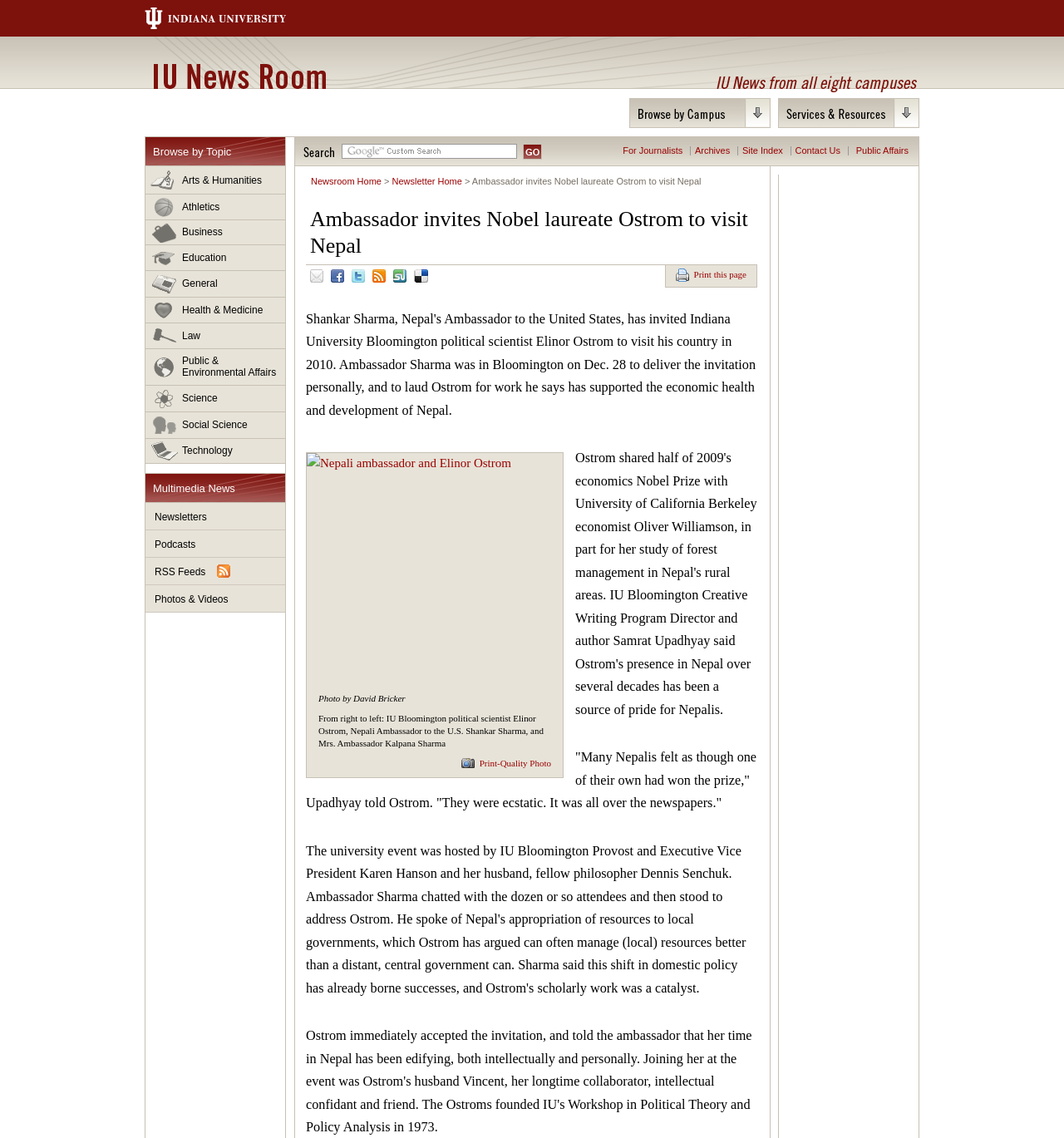Using the element description: "Photos & Videos", determine the bounding box coordinates for the specified UI element. The coordinates should be four float numbers between 0 and 1, [left, top, right, bottom].

[0.137, 0.514, 0.268, 0.538]